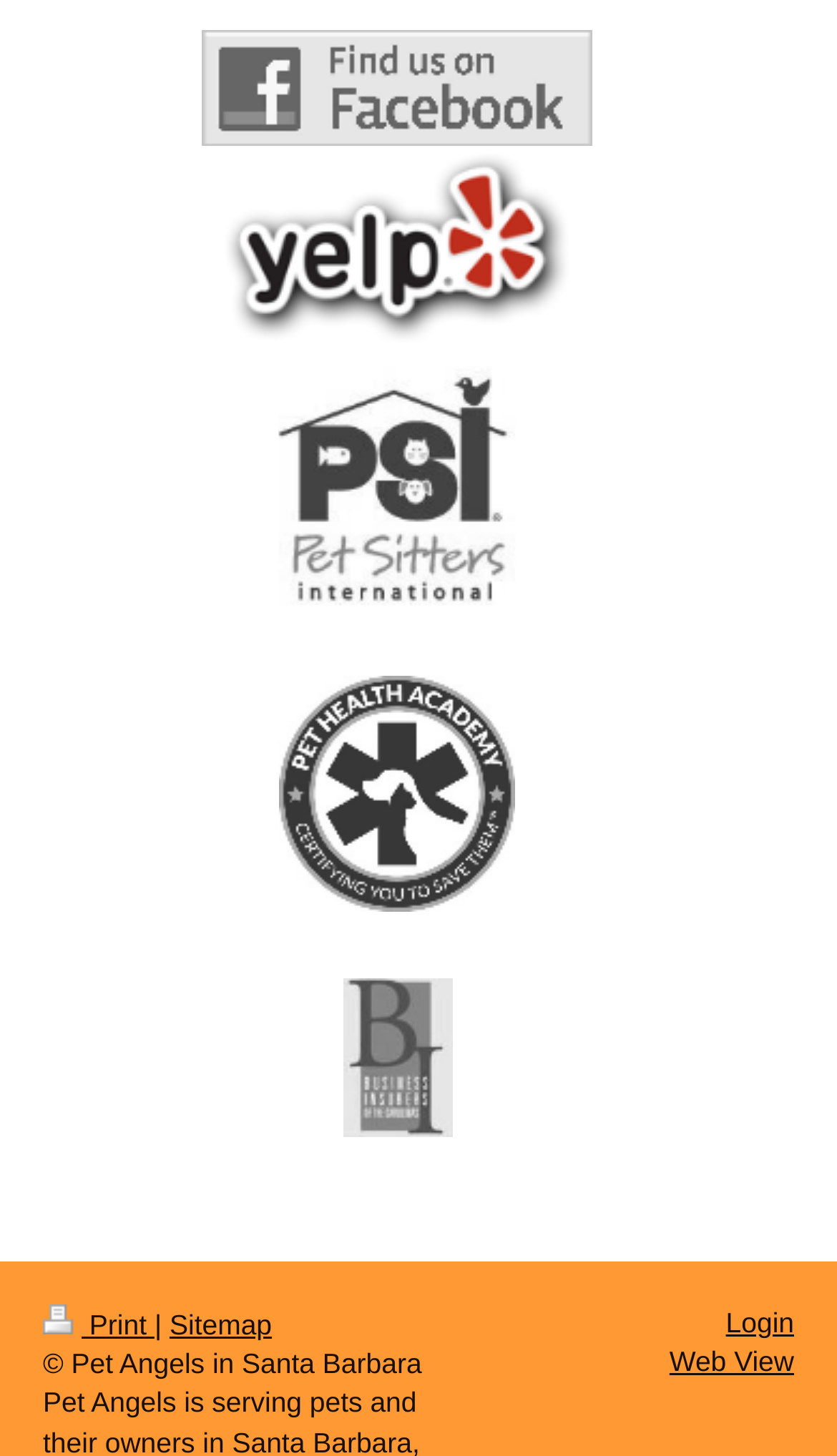What is the position of the 'Print' link?
Using the screenshot, give a one-word or short phrase answer.

Bottom left